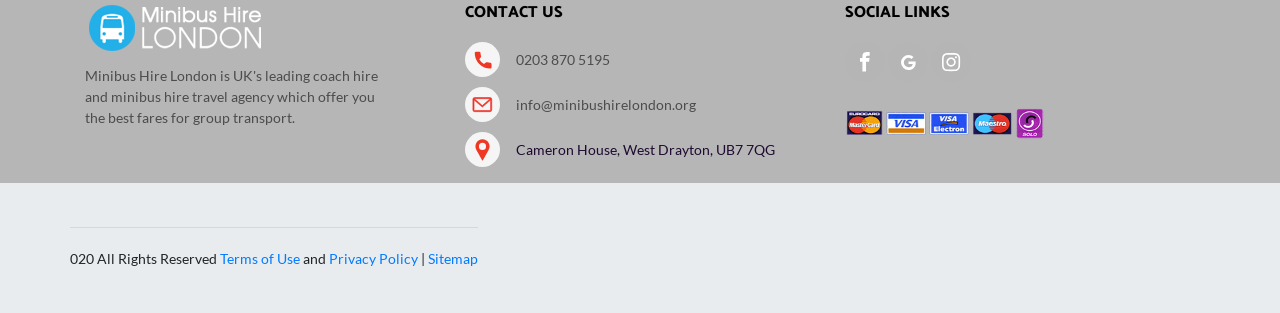What is the contact phone number?
Analyze the screenshot and provide a detailed answer to the question.

The contact phone number is located in the 'CONTACT US' section, and it's a link element with the text ' 0203 870 5195'.